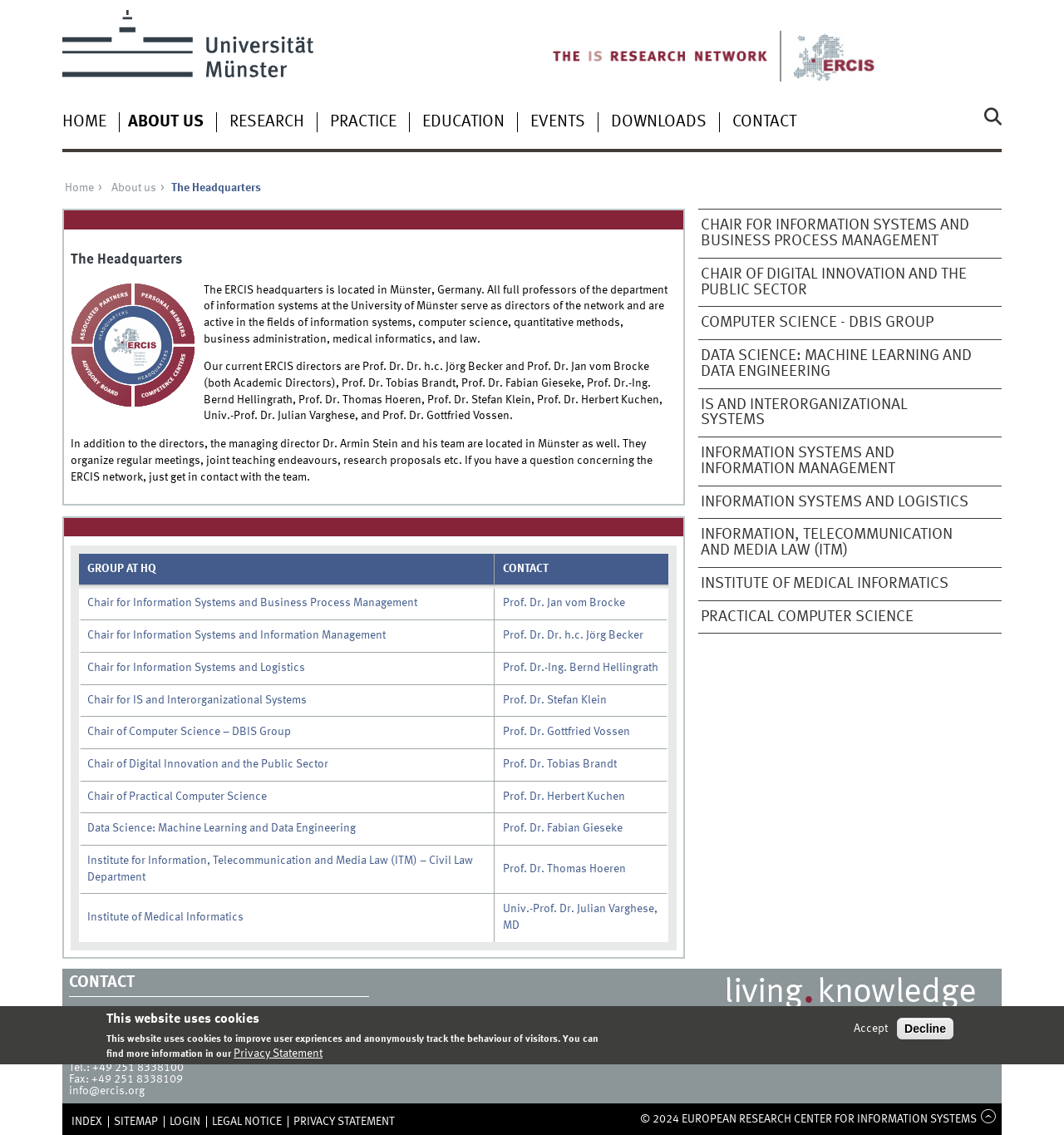Based on the element description About Us, identify the bounding box of the UI element in the given webpage screenshot. The coordinates should be in the format (top-left x, top-left y, bottom-right x, bottom-right y) and must be between 0 and 1.

None